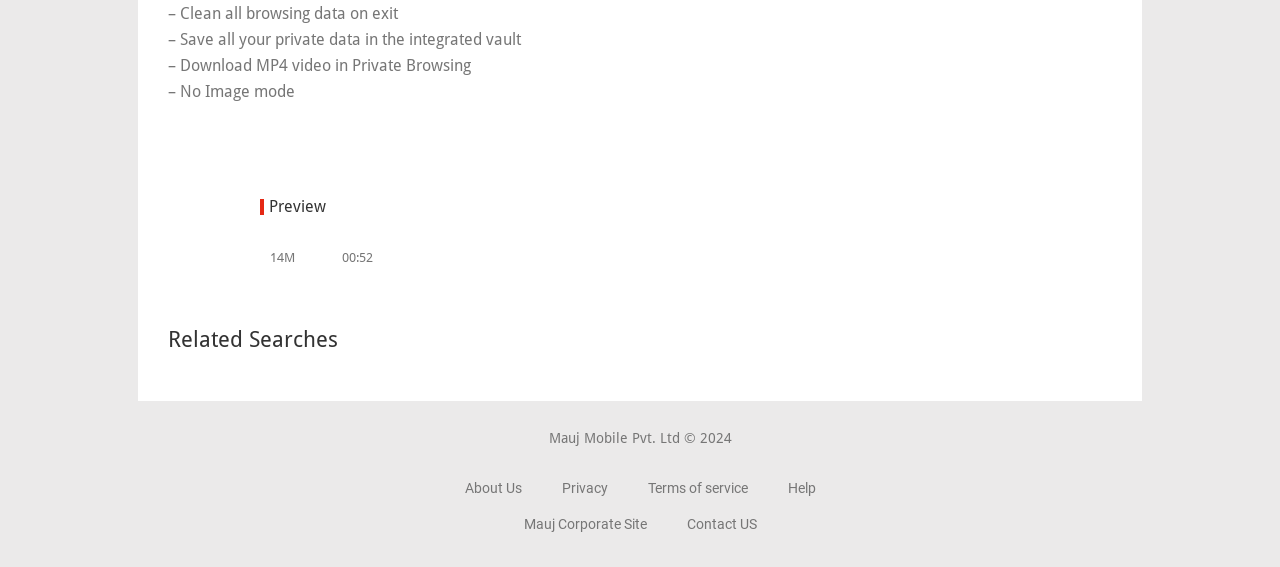What is the feature of saving private data?
Refer to the image and give a detailed answer to the query.

The feature of saving private data is mentioned in the second bullet point, which states '– Save all your private data in the integrated vault'. This suggests that the webpage is related to a browser or a service that provides a secure way to store private data.